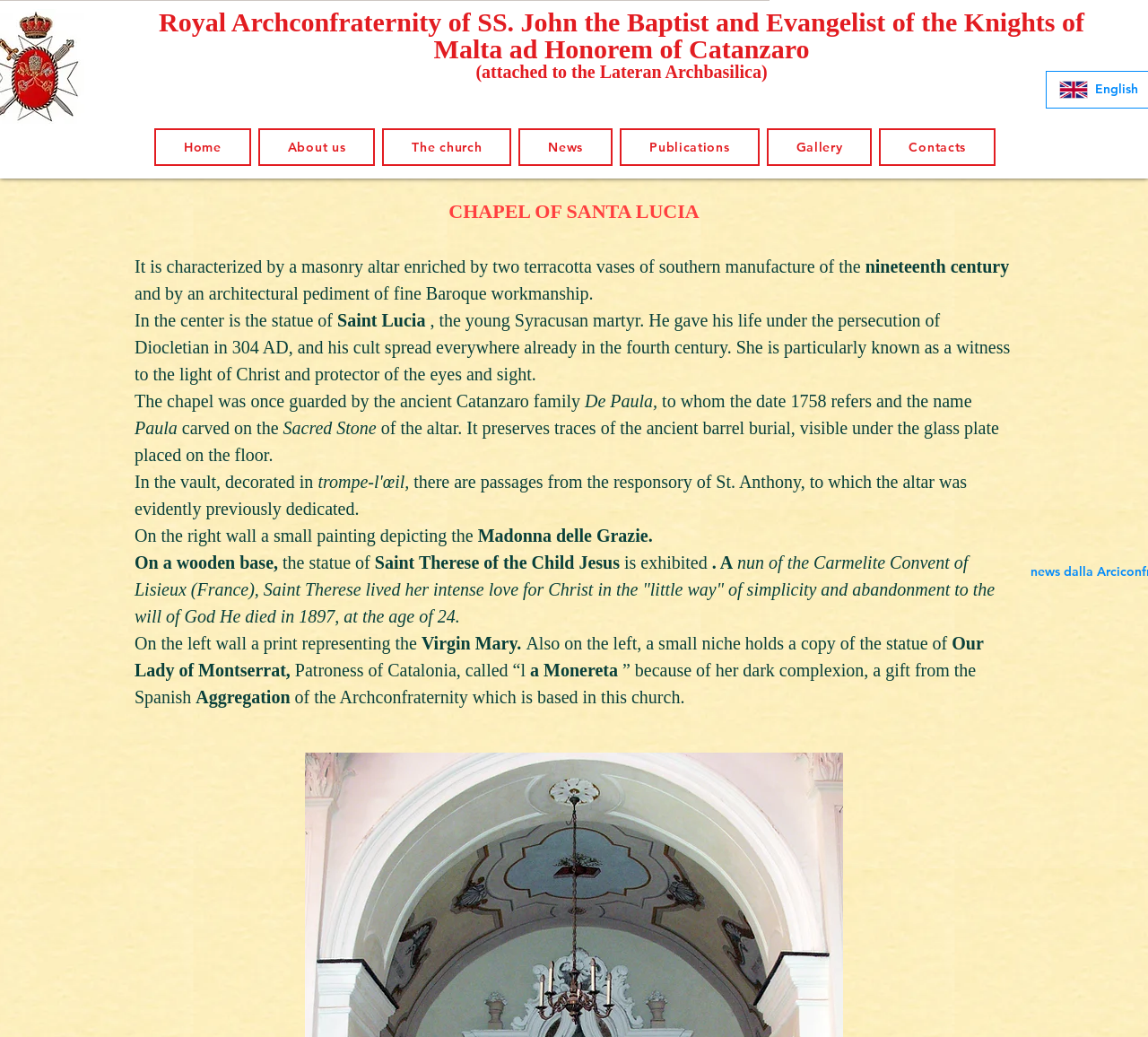Describe all the key features and sections of the webpage thoroughly.

The webpage is about the Chapel of Santa Lucia, which is part of the Royal Archconfraternity of SS. John the Baptist and Evangelist of the Knights of Malta ad Honorem of Catanzaro. At the top of the page, there is a navigation menu with links to "Home", "About us", "The church", "News", "Publications", "Gallery", and "Contacts".

Below the navigation menu, there is a heading that provides more information about the chapel, including its attachment to the Lateran Archbasilica. The main content of the page is divided into sections, with the first section describing the chapel's masonry altar, which is enriched by two terracotta vases and an architectural pediment of fine Baroque workmanship.

The next section focuses on the statue of Saint Lucia, a young Syracusan martyr who gave her life under the persecution of Diocletian in 304 AD. The text explains that she is known as a witness to the light of Christ and protector of the eyes and sight.

The following sections describe the chapel's history, including its connection to the ancient Catanzaro family De Paula and the date 1758 carved on the Sacred Stone of the altar. The text also mentions the vault, which is decorated with passages from the responsory of St. Anthony, and the right wall, which features a small painting of the Madonna delle Grazie.

On the left wall, there is a statue of Saint Therese of the Child Jesus, a nun of the Carmelite Convent of Lisieux, and a print representing the Virgin Mary. A small niche on the left wall holds a copy of the statue of Our Lady of Montserrat, the Patroness of Catalonia.

Throughout the page, there are several blocks of text that provide detailed information about the chapel's history, architecture, and artwork. The text is accompanied by no images, but the descriptions provide a vivid picture of the chapel's interior and its significance.